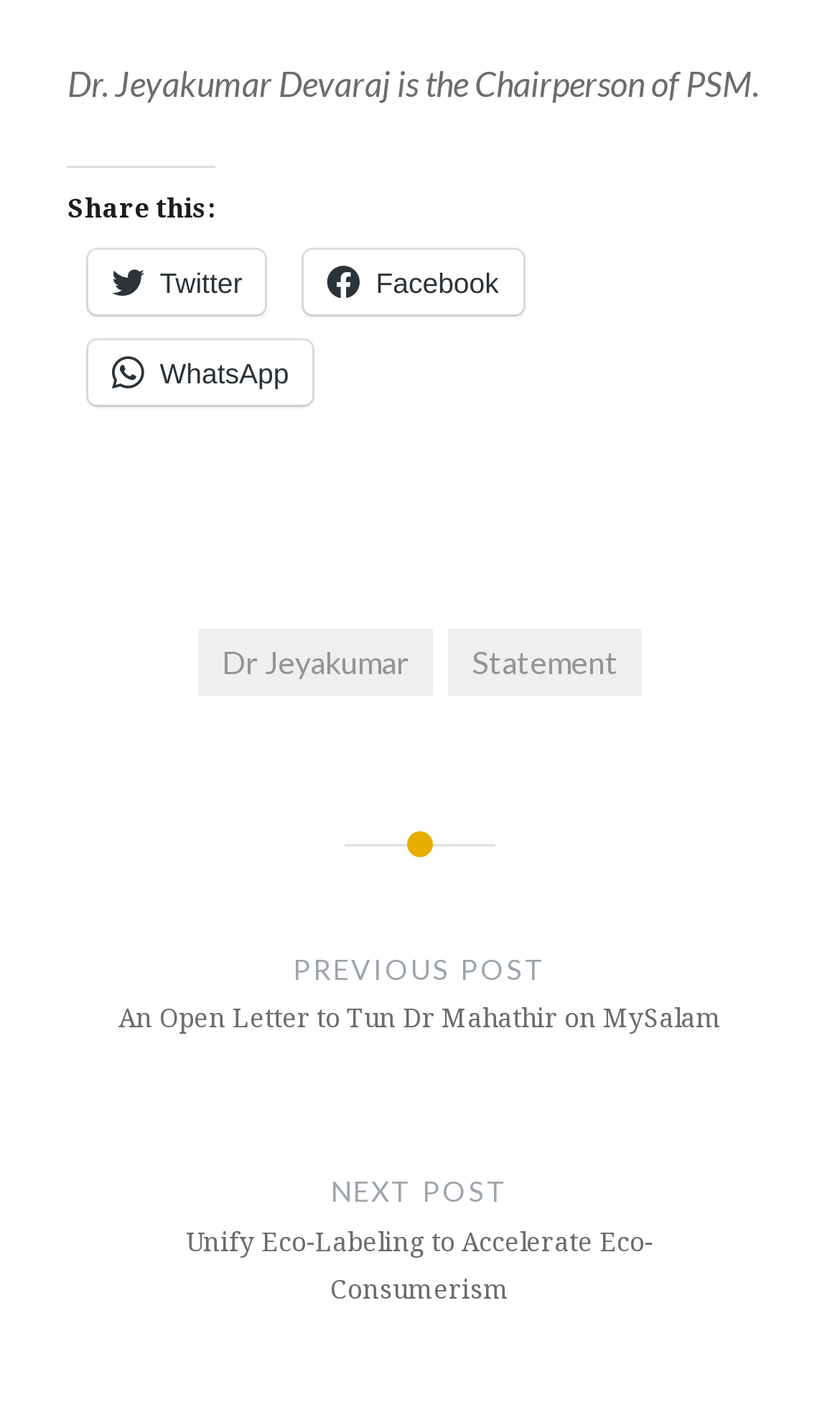Identify the bounding box for the UI element described as: "Dr Jeyakumar". Ensure the coordinates are four float numbers between 0 and 1, formatted as [left, top, right, bottom].

[0.237, 0.442, 0.515, 0.488]